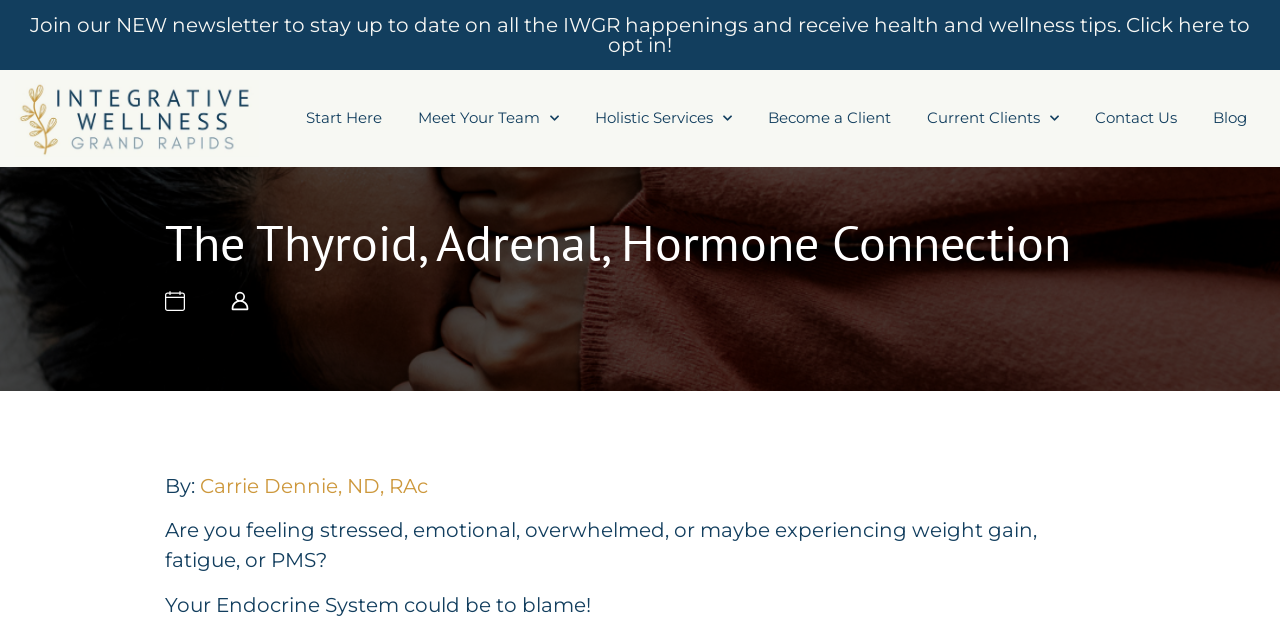Extract the top-level heading from the webpage and provide its text.

The Thyroid, Adrenal, Hormone Connection